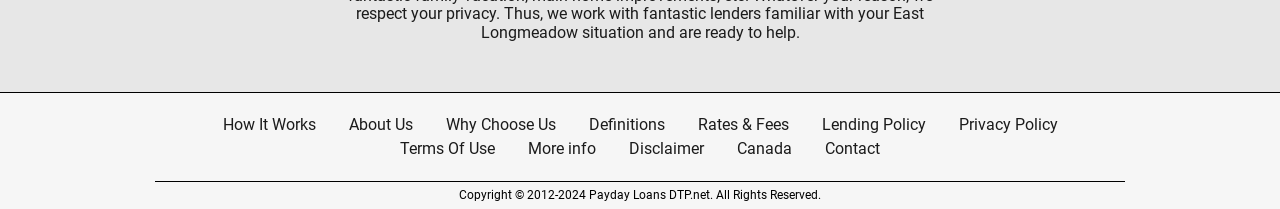Please find the bounding box coordinates of the section that needs to be clicked to achieve this instruction: "Learn about Rates & Fees".

[0.533, 0.541, 0.628, 0.656]